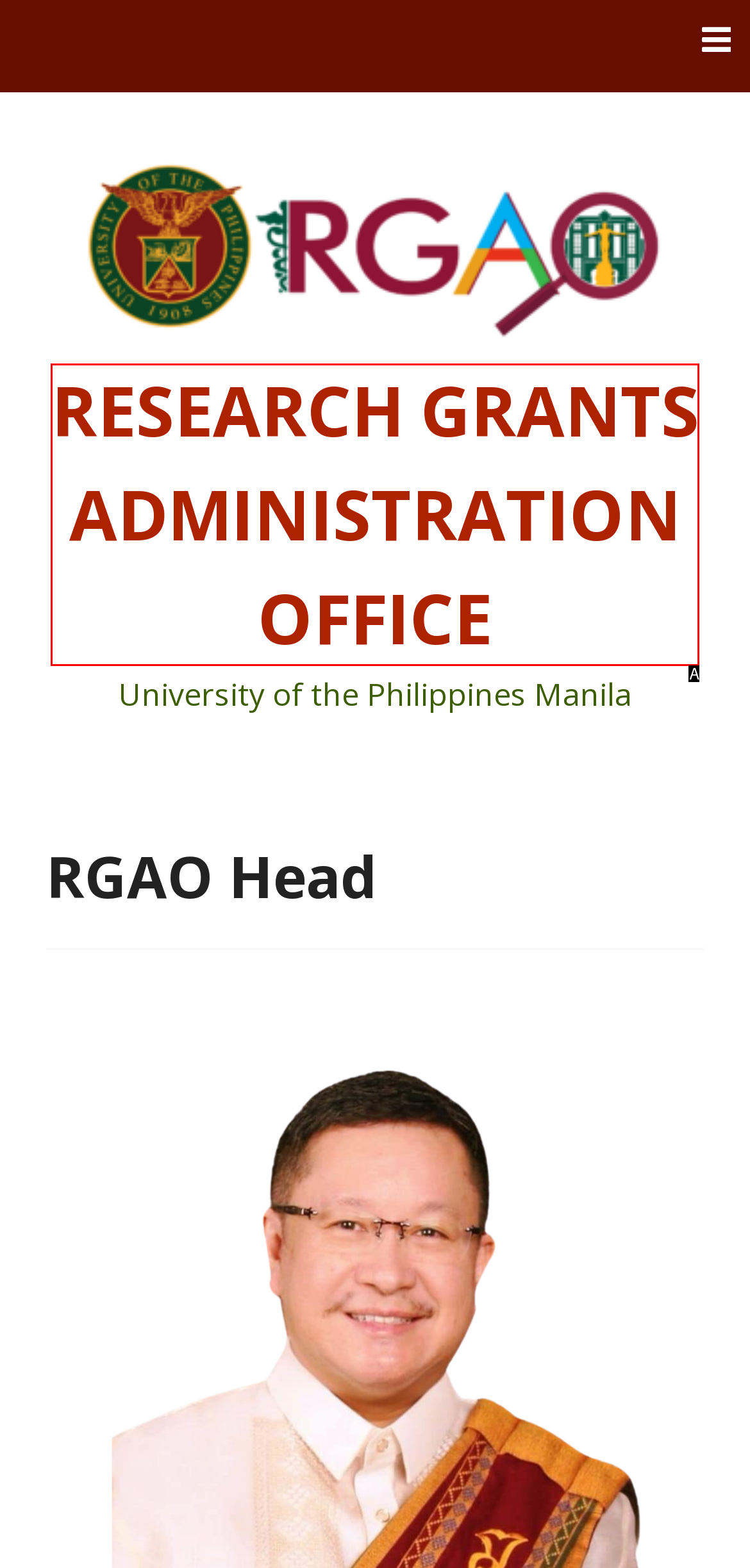Select the letter of the UI element that best matches: RESEARCH GRANTS ADMINISTRATION OFFICE
Answer with the letter of the correct option directly.

A